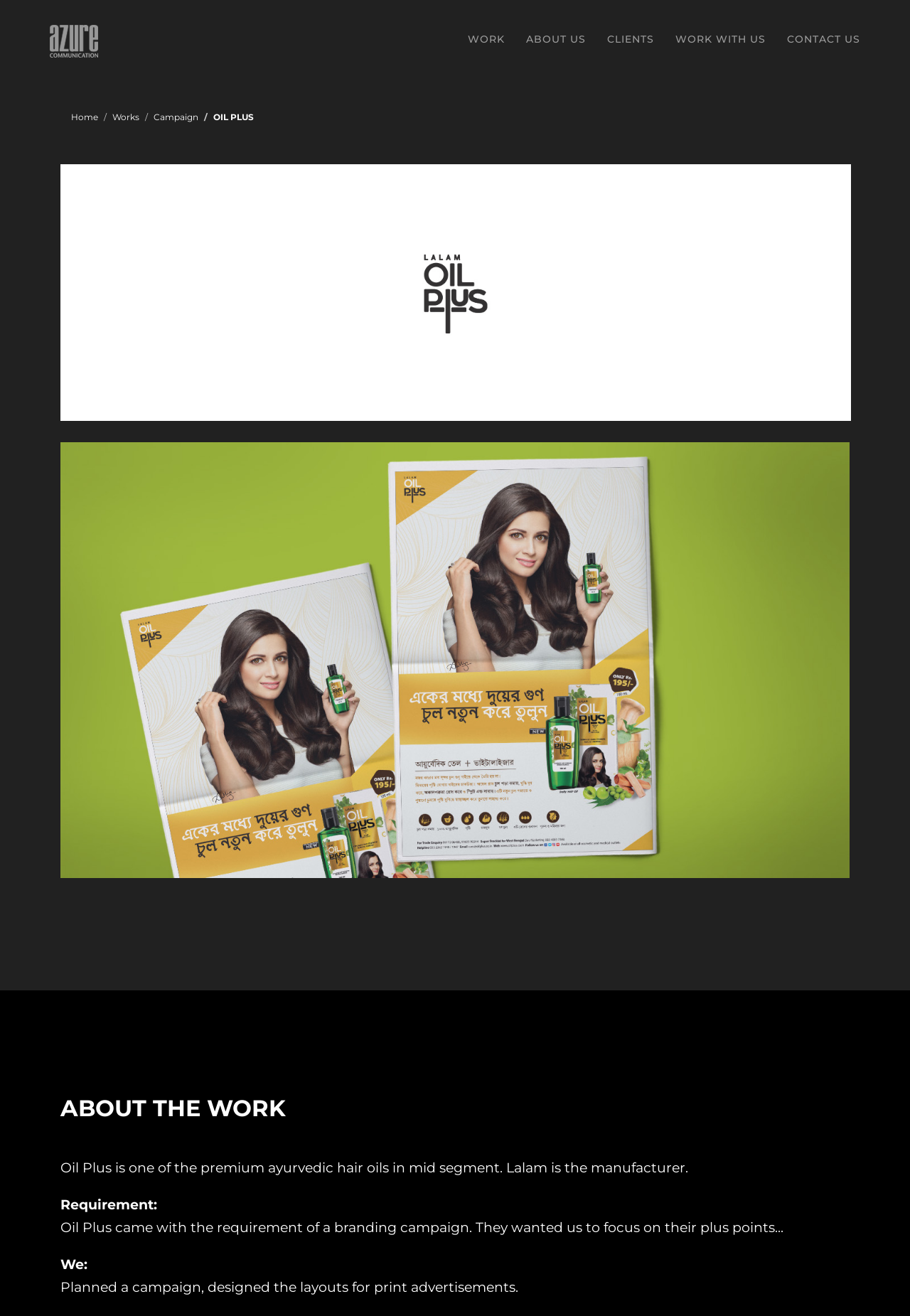What is the manufacturer of Oil Plus? From the image, respond with a single word or brief phrase.

Lalam